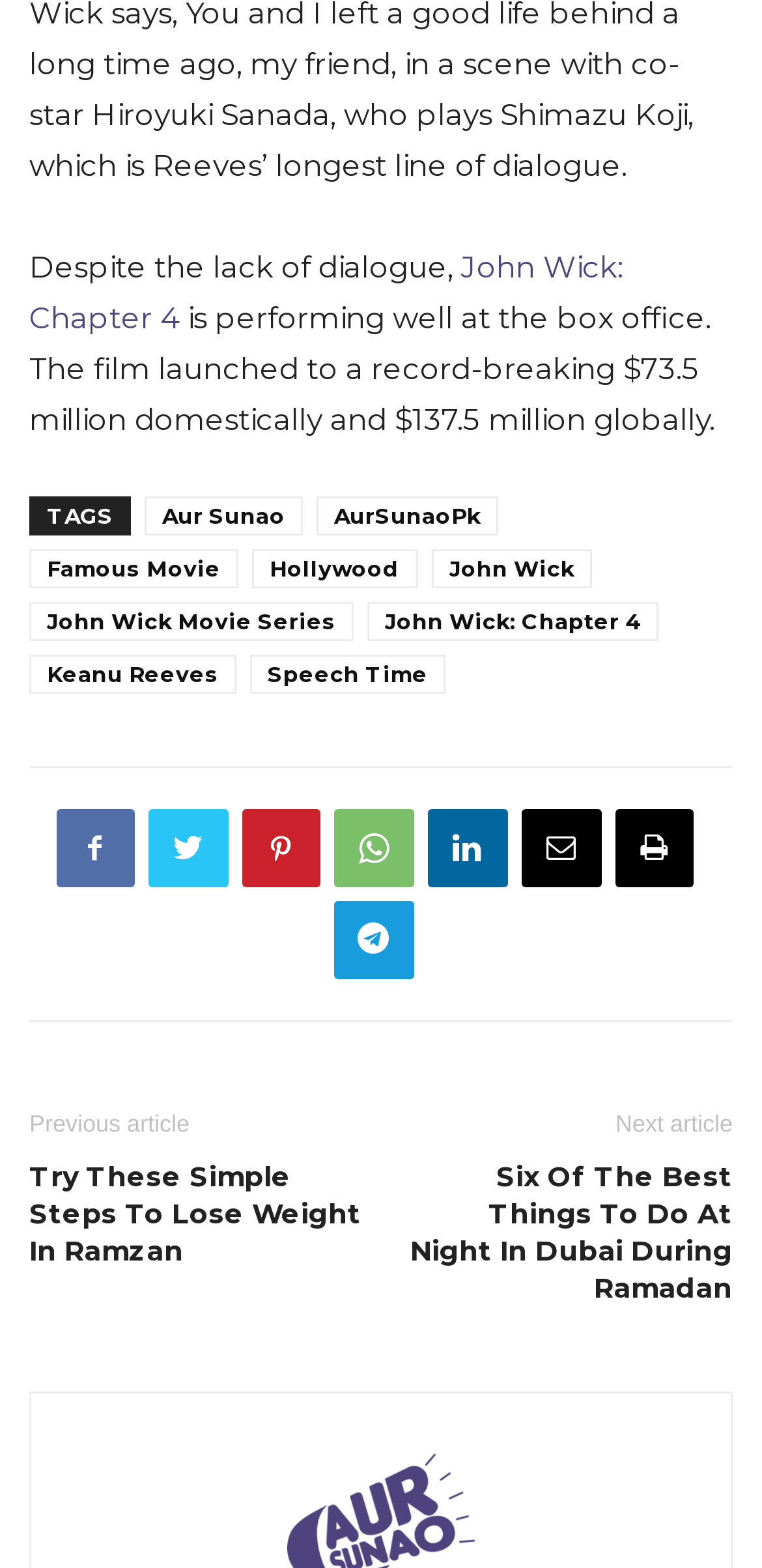Please examine the image and provide a detailed answer to the question: What are the tags related to the article?

The tags related to the article can be found in the link elements with the texts 'Aur Sunao', 'AurSunaoPk', 'Famous Movie', etc. which are located below the article title, indicating that the article is related to these topics.